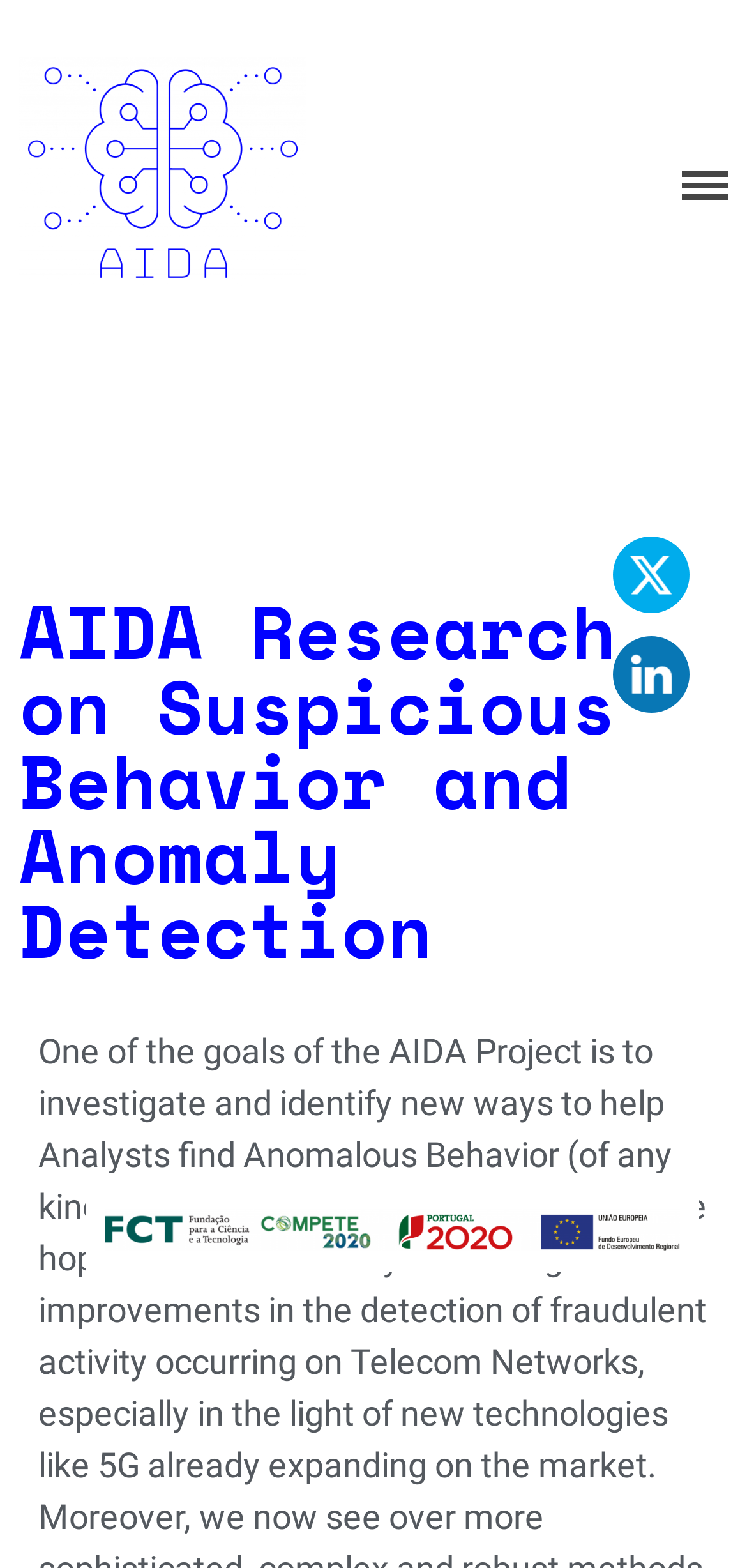Generate a comprehensive caption for the webpage you are viewing.

The webpage is about the AIDA Project, which focuses on researching suspicious behavior and anomaly detection. At the top right corner, there is a "CLOSE" button. Below it, there are multiple links arranged vertically, including "About", "Context and Challenges", "Goals", and others, which seem to be the main navigation menu of the webpage. 

On the top left, there is an "AIDA" logo, which is an image accompanied by a link to the AIDA homepage. Next to the logo, there is a heading that also reads "AIDA". 

The main content of the webpage is headed by a title "AIDA Research on Suspicious Behavior and Anomaly Detection", which spans almost the entire width of the page. 

At the bottom right corner, there are two social media links, one to Twitter, which is accompanied by the Twitter logo, and another link with no text.